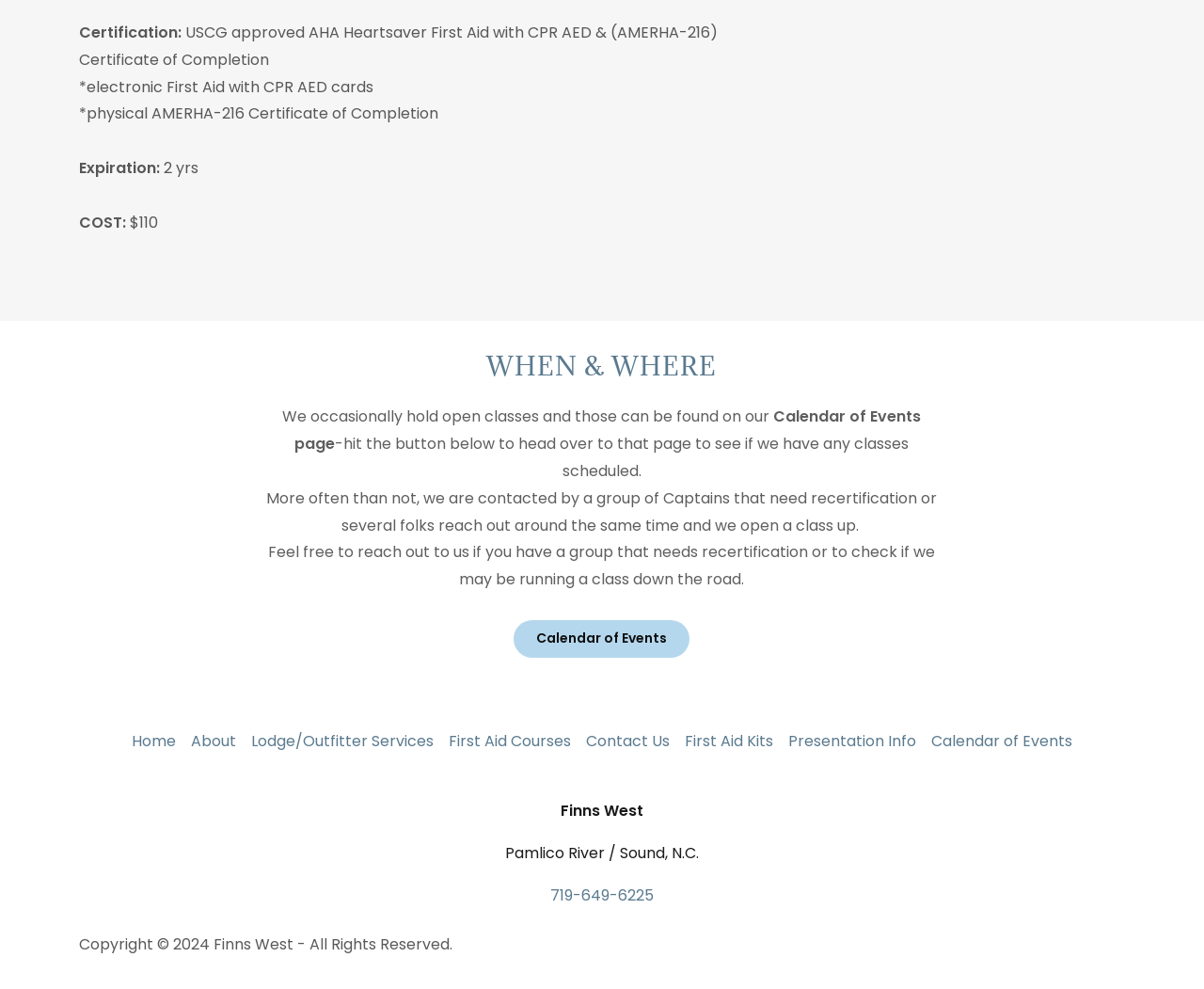With reference to the screenshot, provide a detailed response to the question below:
What is the location of Finns West?

The webpage mentions 'Finns West' and 'Pamlico River / Sound, N.C.' which indicates that Finns West is located at Pamlico River / Sound, North Carolina.